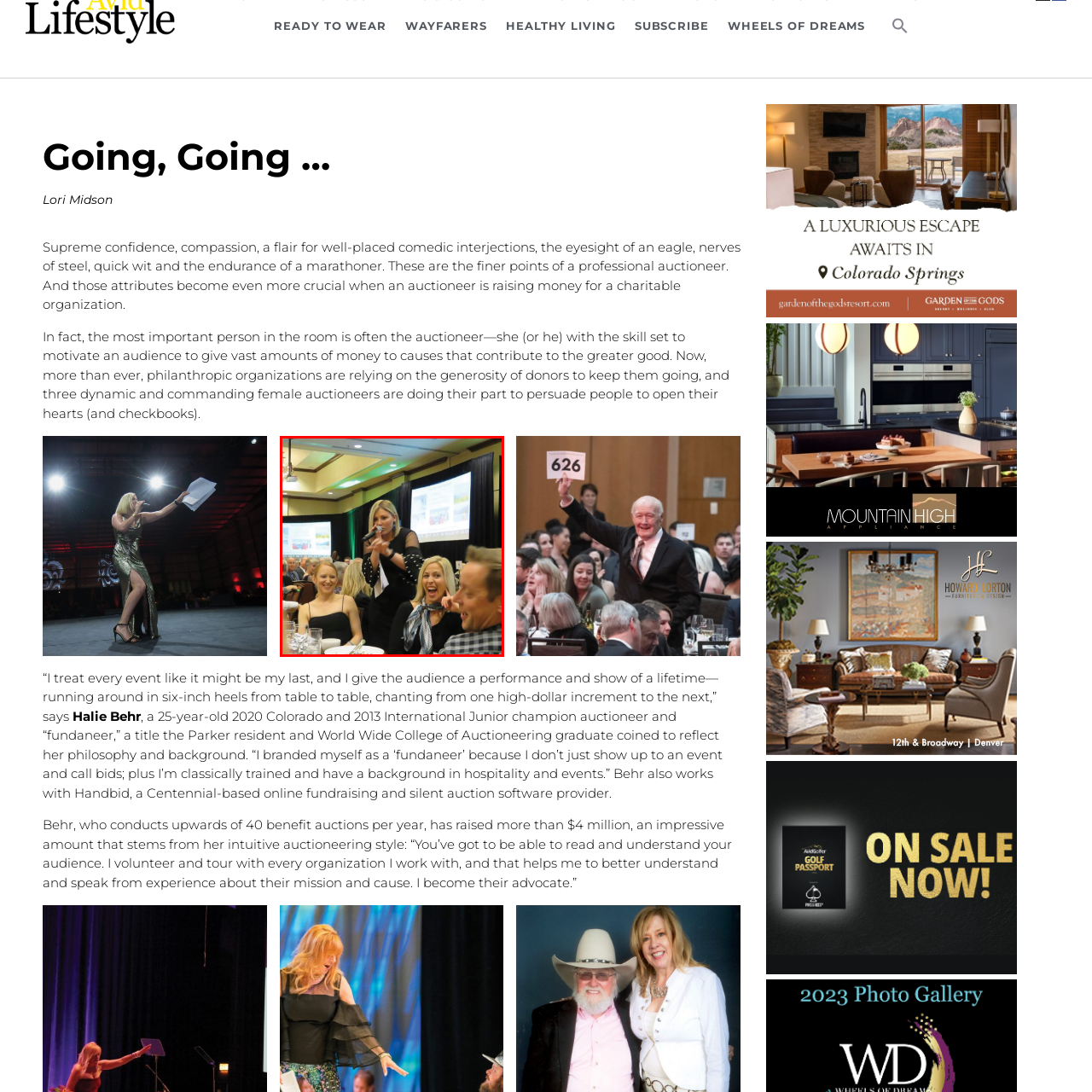Give an in-depth description of the picture inside the red marked area.

The image captures a vibrant fundraising event, where an engaging auctioneer is seen interacting with attendees at a banquet-style setting. The auctioneer, dressed in a stylish black outfit with distinctive polka dot sleeves, holds a microphone and is animatedly addressing the audience, showcasing her dynamic presence and expertise in guiding charitable donations. In the foreground, guests appear delighted, with two women smiling brightly, suggesting a lively atmosphere filled with laughter and camaraderie. The backdrop features a projection of images, likely showcasing the causes being supported, further enhancing the event's purpose. This scene exemplifies the energy and enthusiasm of fundraisers, where skilled auctioneers like her play a crucial role in motivating attendees to contribute generously.